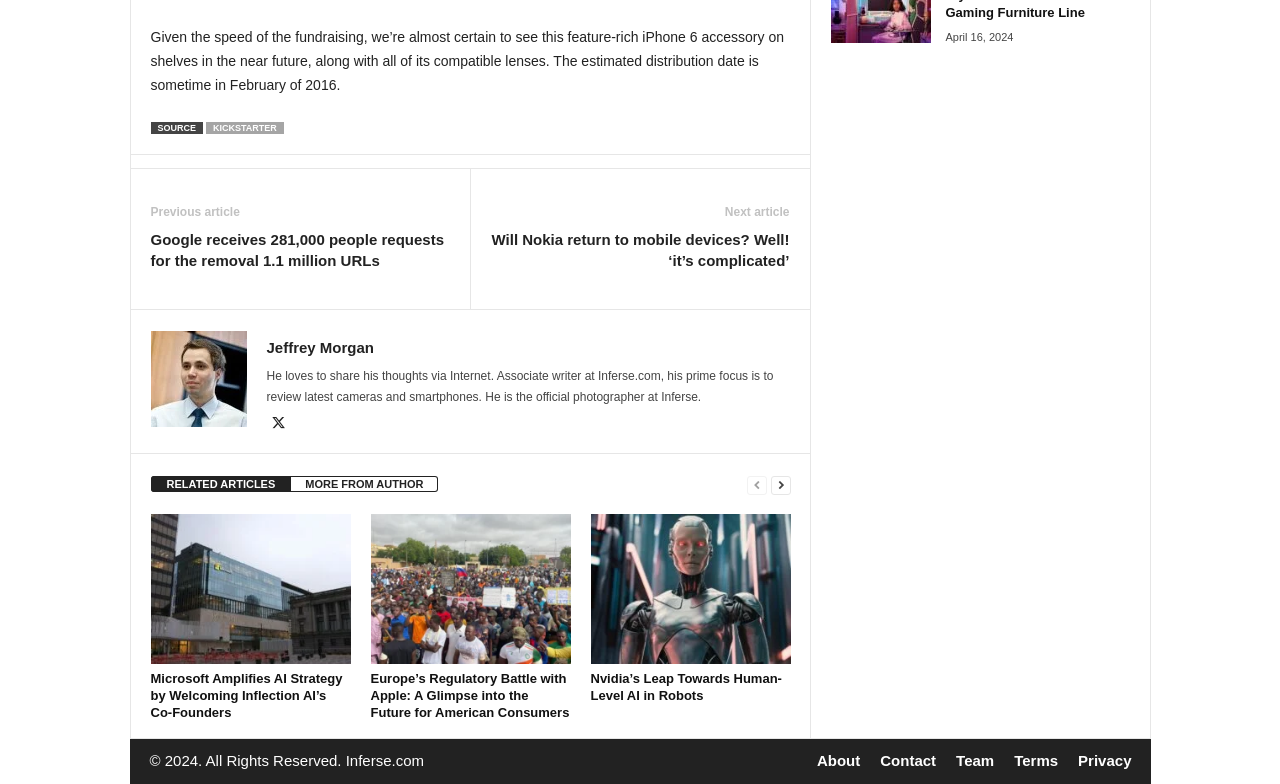Please reply to the following question with a single word or a short phrase:
How many links are in the footer section?

7